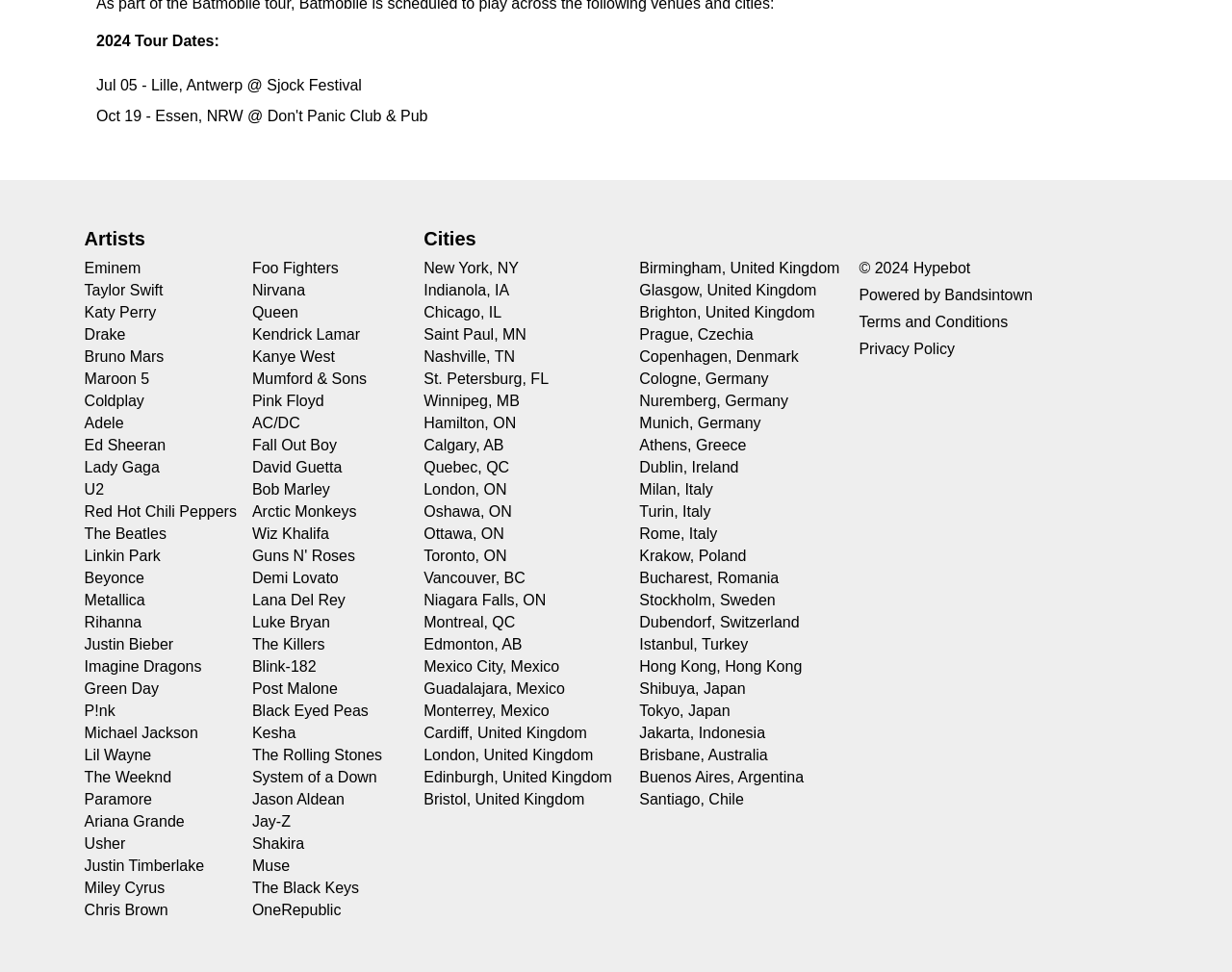Please specify the bounding box coordinates of the element that should be clicked to execute the given instruction: 'View 2024 tour dates'. Ensure the coordinates are four float numbers between 0 and 1, expressed as [left, top, right, bottom].

[0.078, 0.034, 0.922, 0.051]